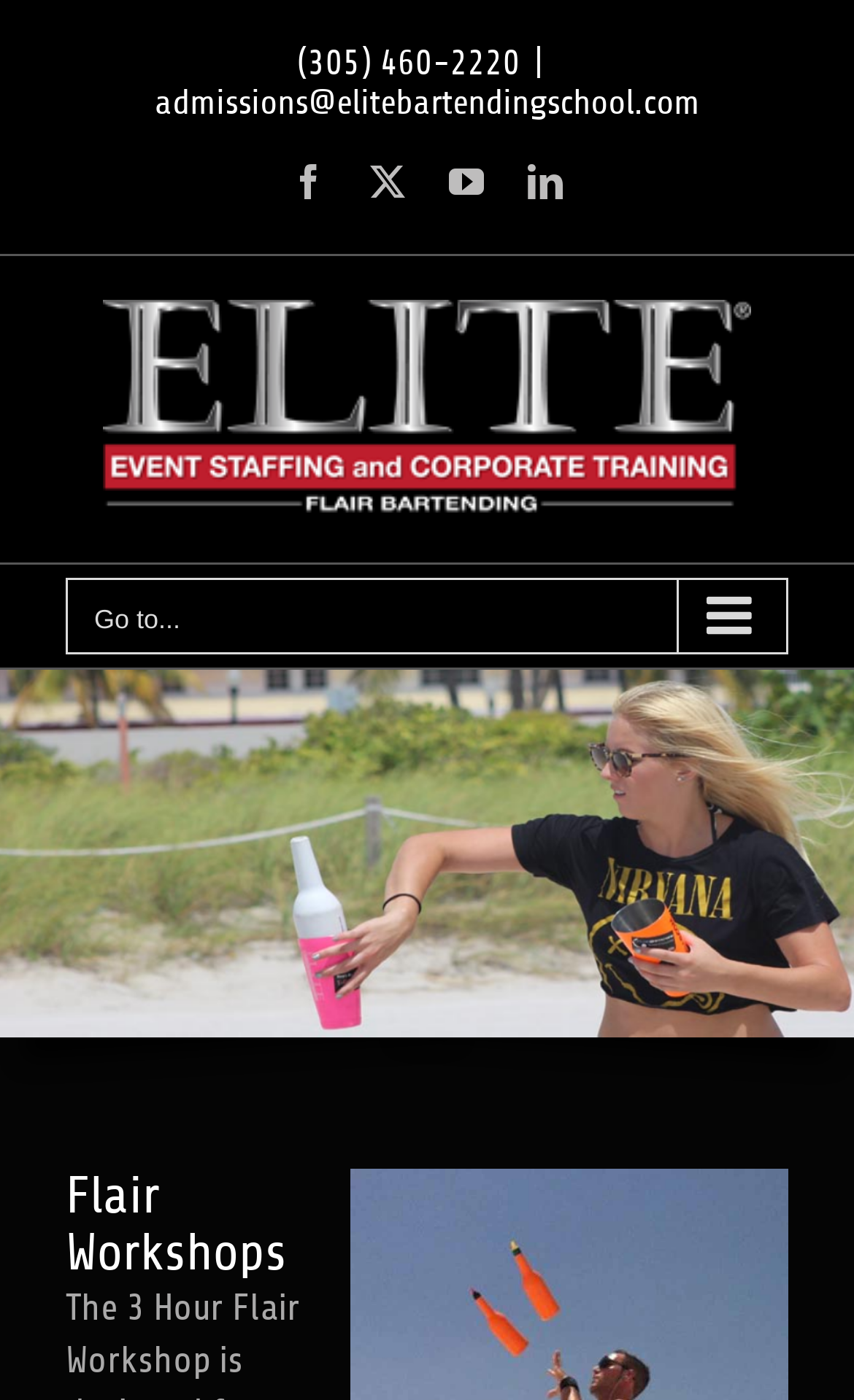Answer this question in one word or a short phrase: What is the phone number?

(305) 460-2220